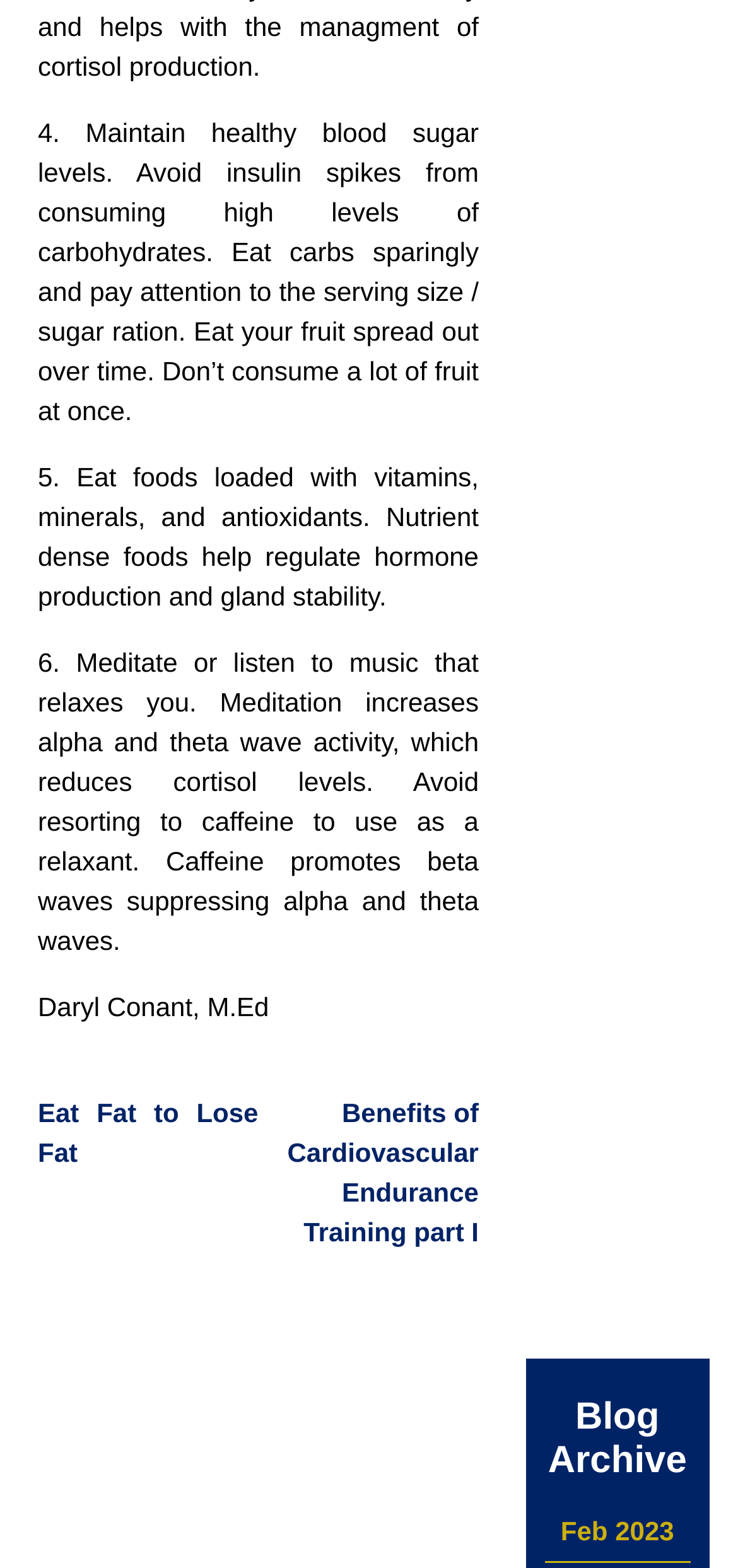Please answer the following question as detailed as possible based on the image: 
What is the sixth tip for hormone regulation?

The sixth tip is mentioned in the third StaticText element, which says '6. Meditate or listen to music that relaxes you. Meditation increases alpha and theta wave activity, which reduces cortisol levels. Avoid resorting to caffeine to use as a relaxant. Caffeine promotes beta waves suppressing alpha and theta waves.'